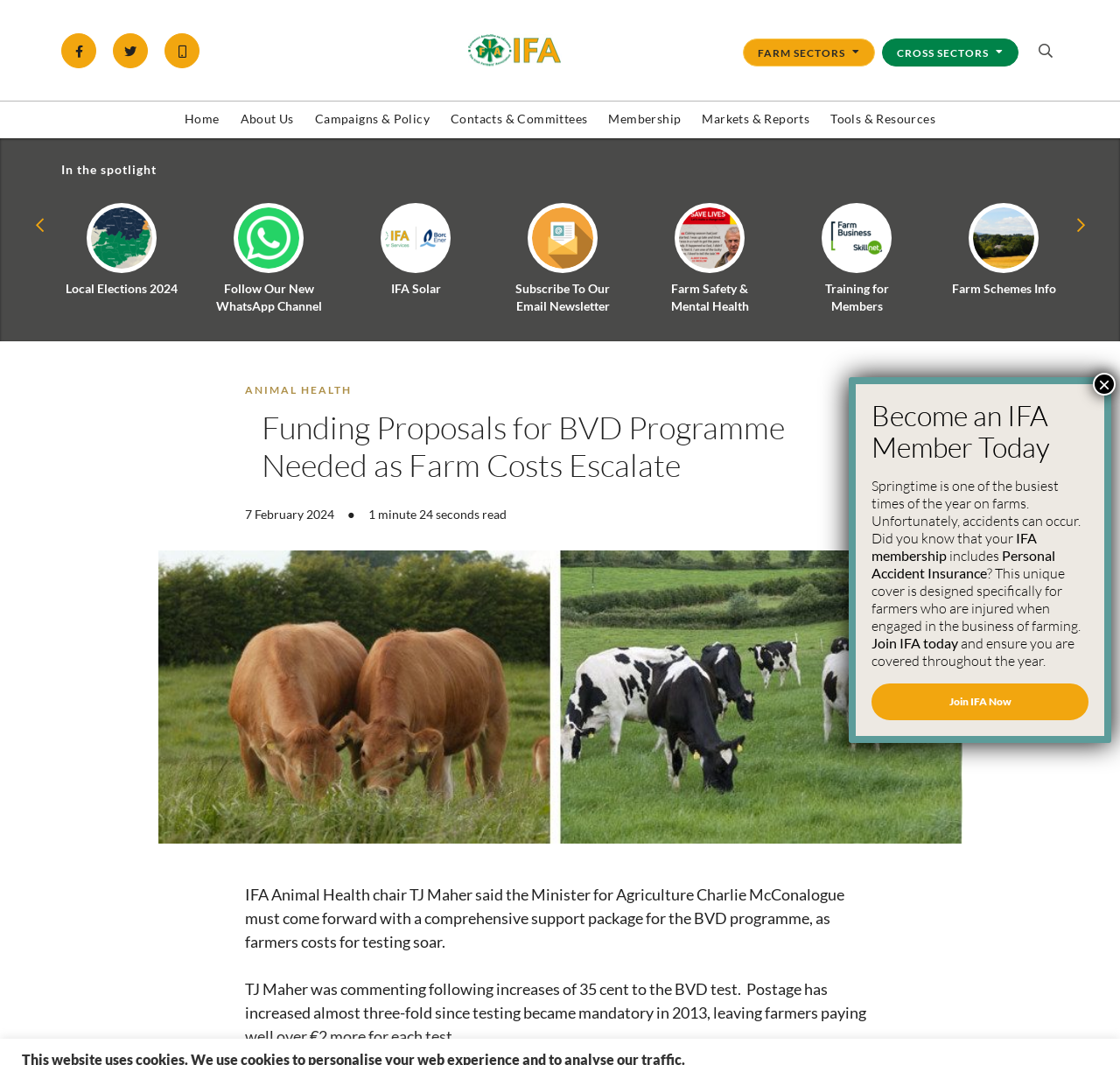Provide a one-word or short-phrase response to the question:
What is the purpose of the 'Search this website' button?

To search the website